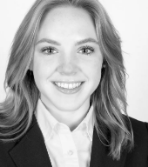What is the woman likely wearing?
Please use the image to provide a one-word or short phrase answer.

Blazer and collared shirt